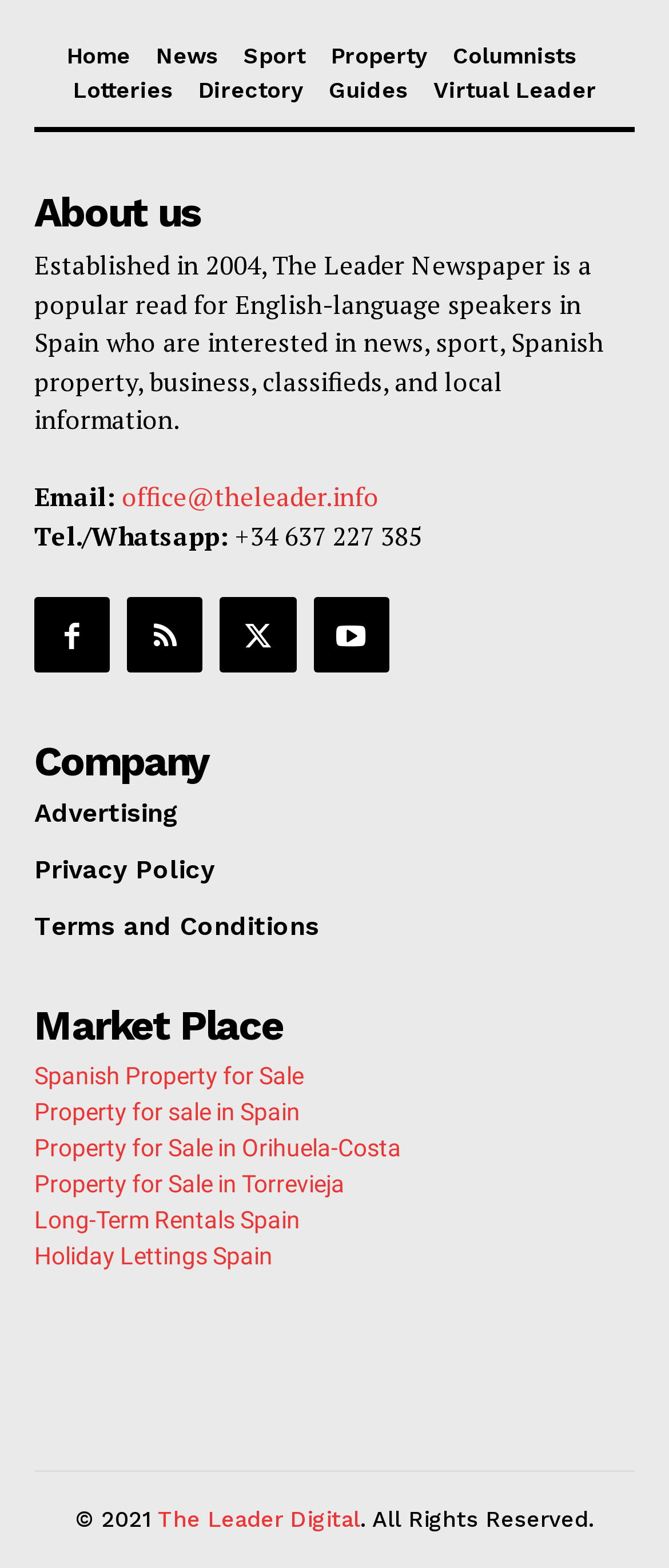Indicate the bounding box coordinates of the element that must be clicked to execute the instruction: "Read about the company". The coordinates should be given as four float numbers between 0 and 1, i.e., [left, top, right, bottom].

[0.051, 0.473, 0.313, 0.499]